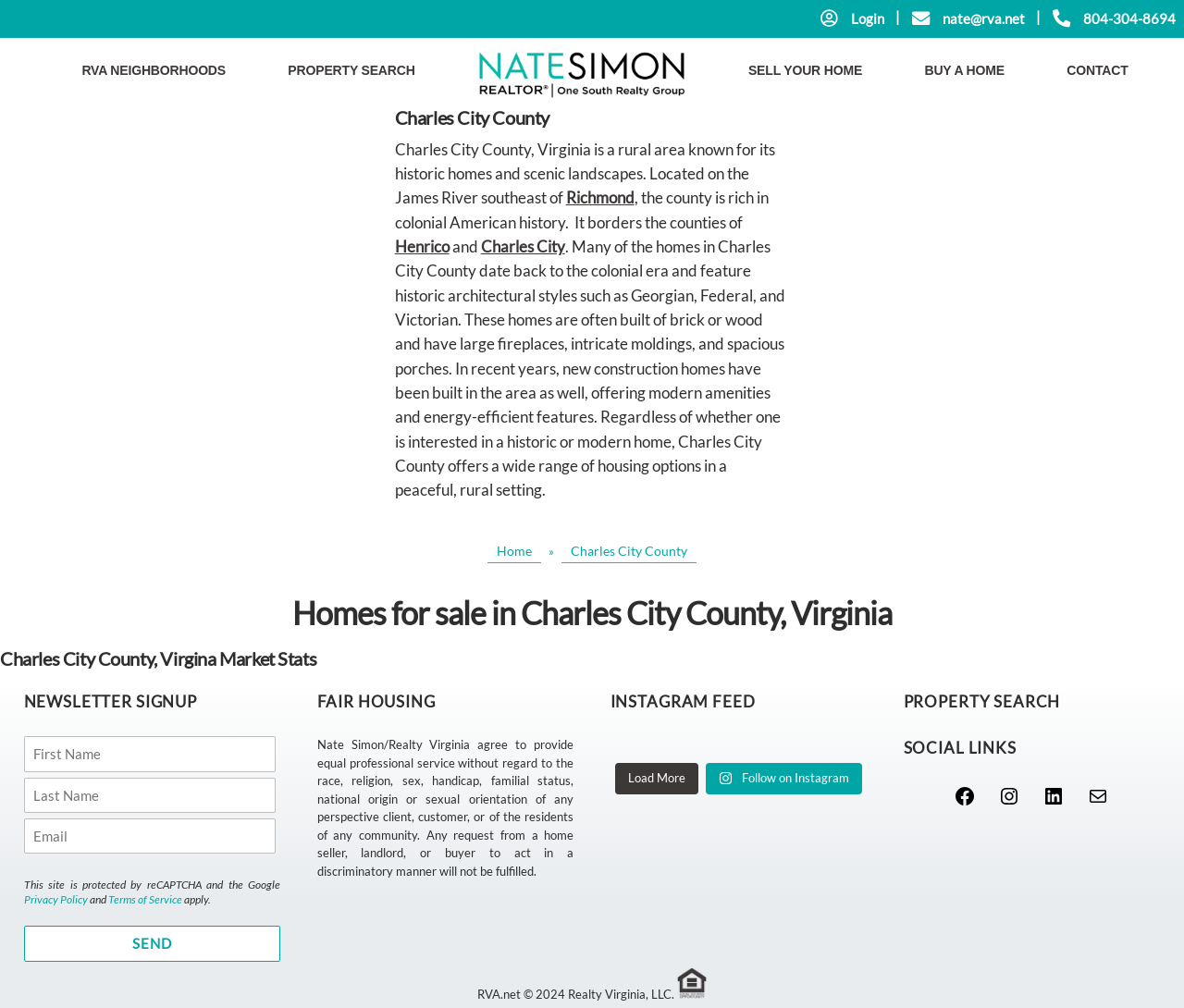Please determine the bounding box coordinates of the element's region to click for the following instruction: "Contact Nate Simon".

[0.762, 0.009, 0.873, 0.025]